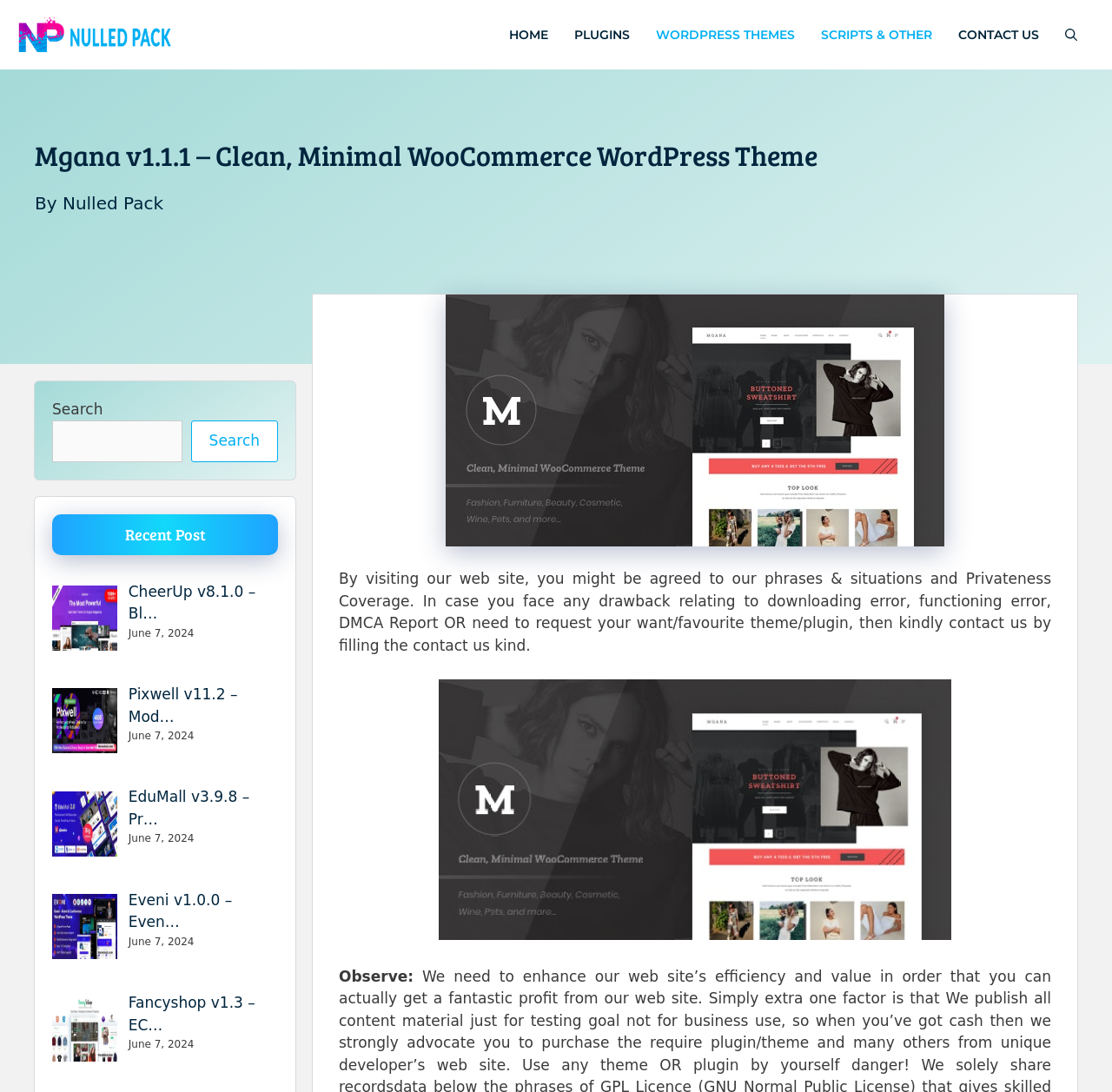Give a one-word or one-phrase response to the question:
What is the date of the recent posts?

June 7, 2024